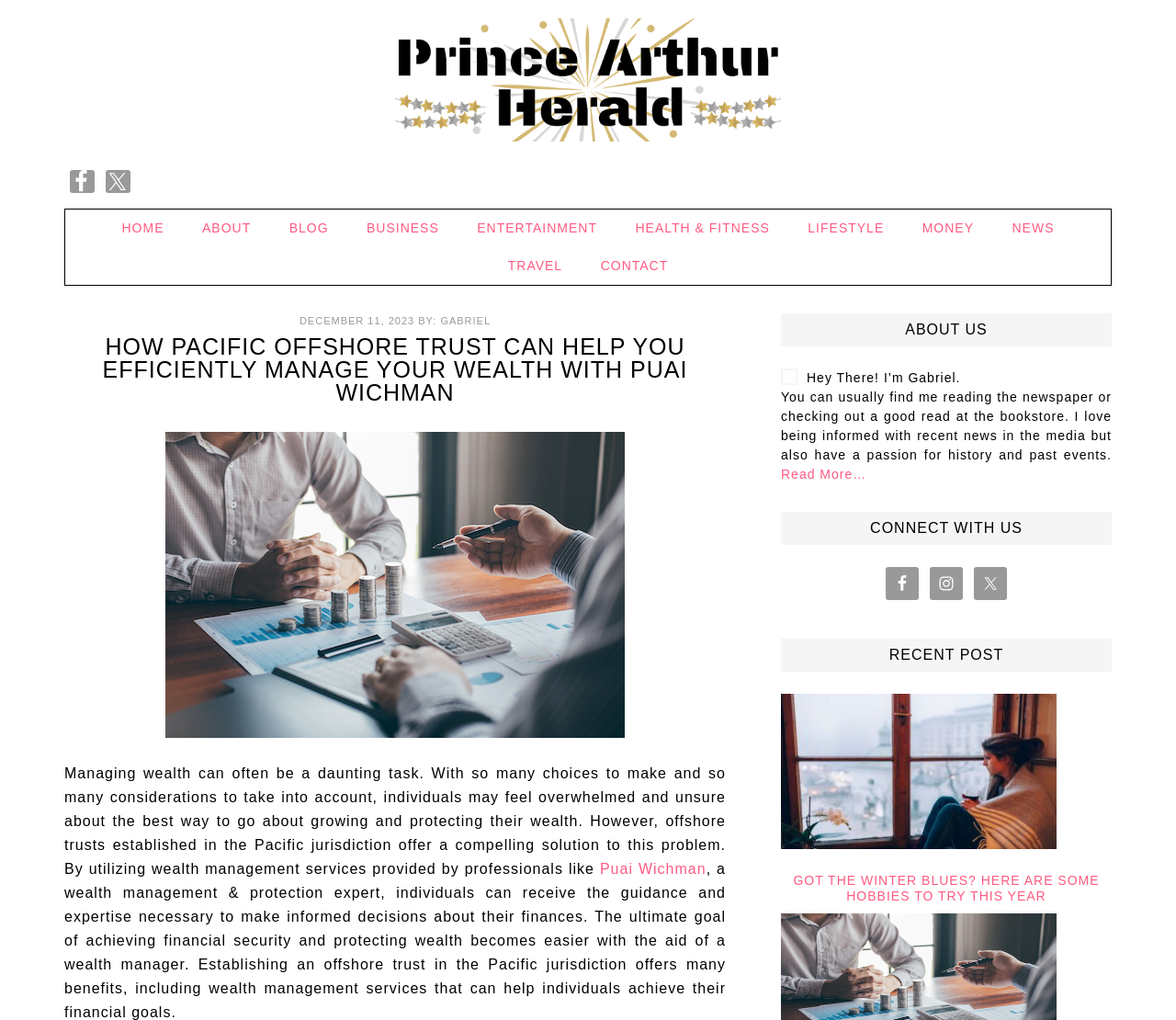Refer to the image and offer a detailed explanation in response to the question: What is the profession of Puai Wichman?

Puai Wichman is mentioned in the context of wealth management services, suggesting that he is a professional in the field of wealth management.